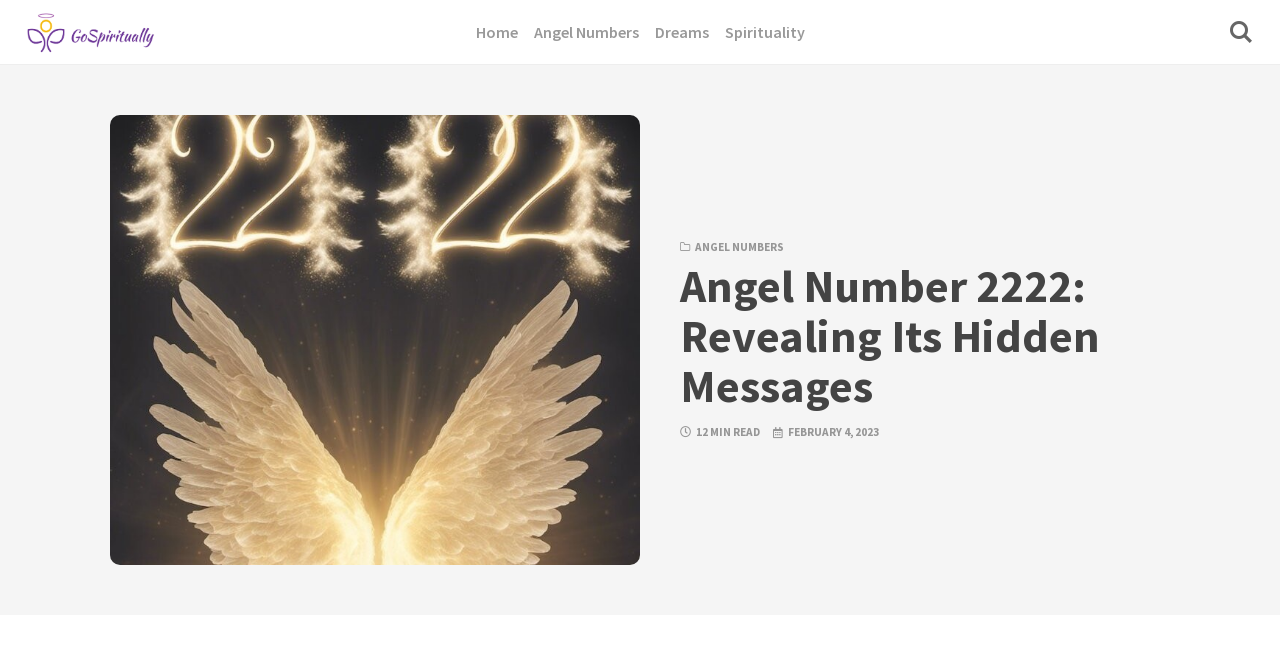When was the article published?
Based on the image, give a one-word or short phrase answer.

FEBRUARY 4, 2023